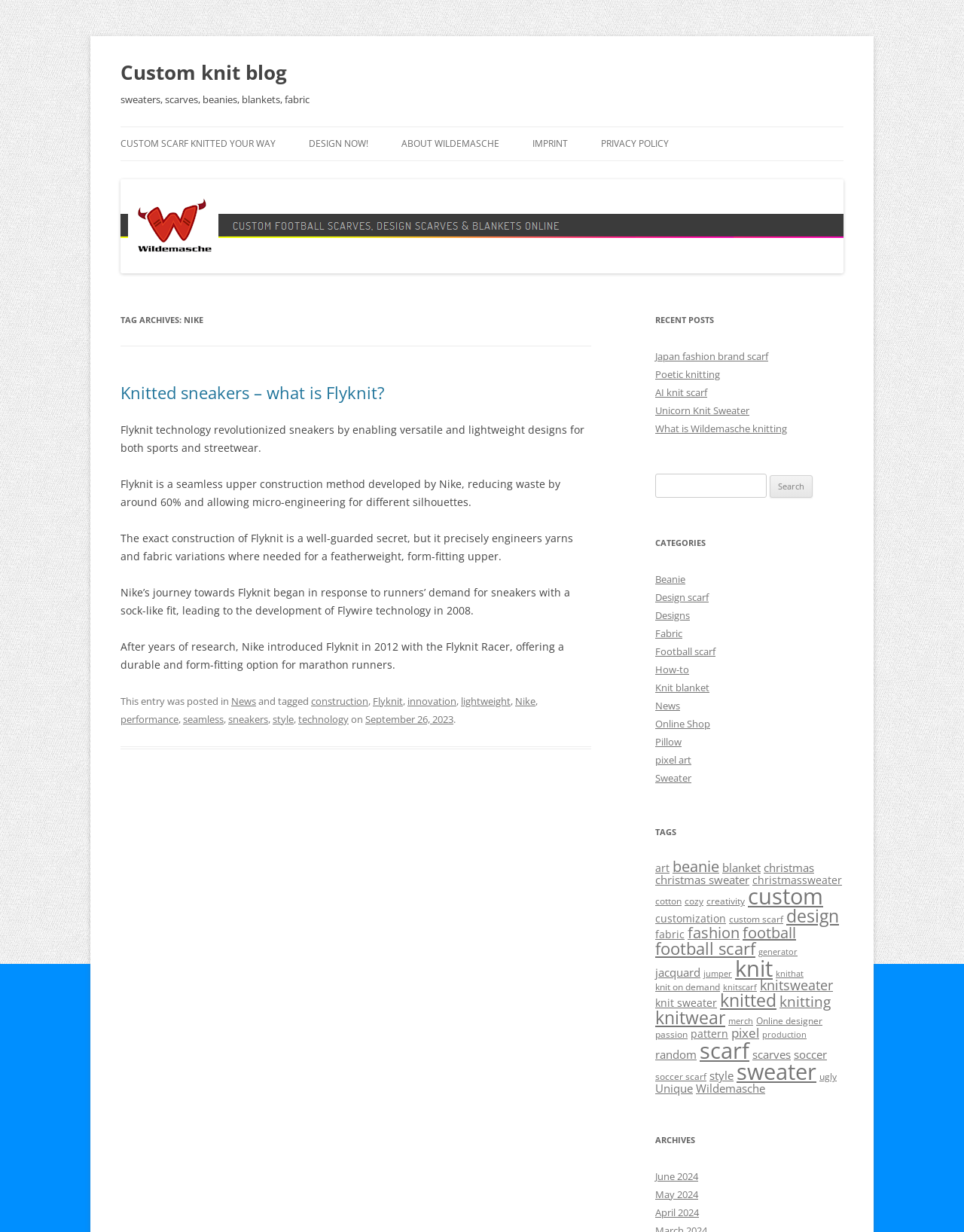Provide the bounding box coordinates of the HTML element described by the text: "parent_node: Custom knit blog".

[0.125, 0.213, 0.875, 0.225]